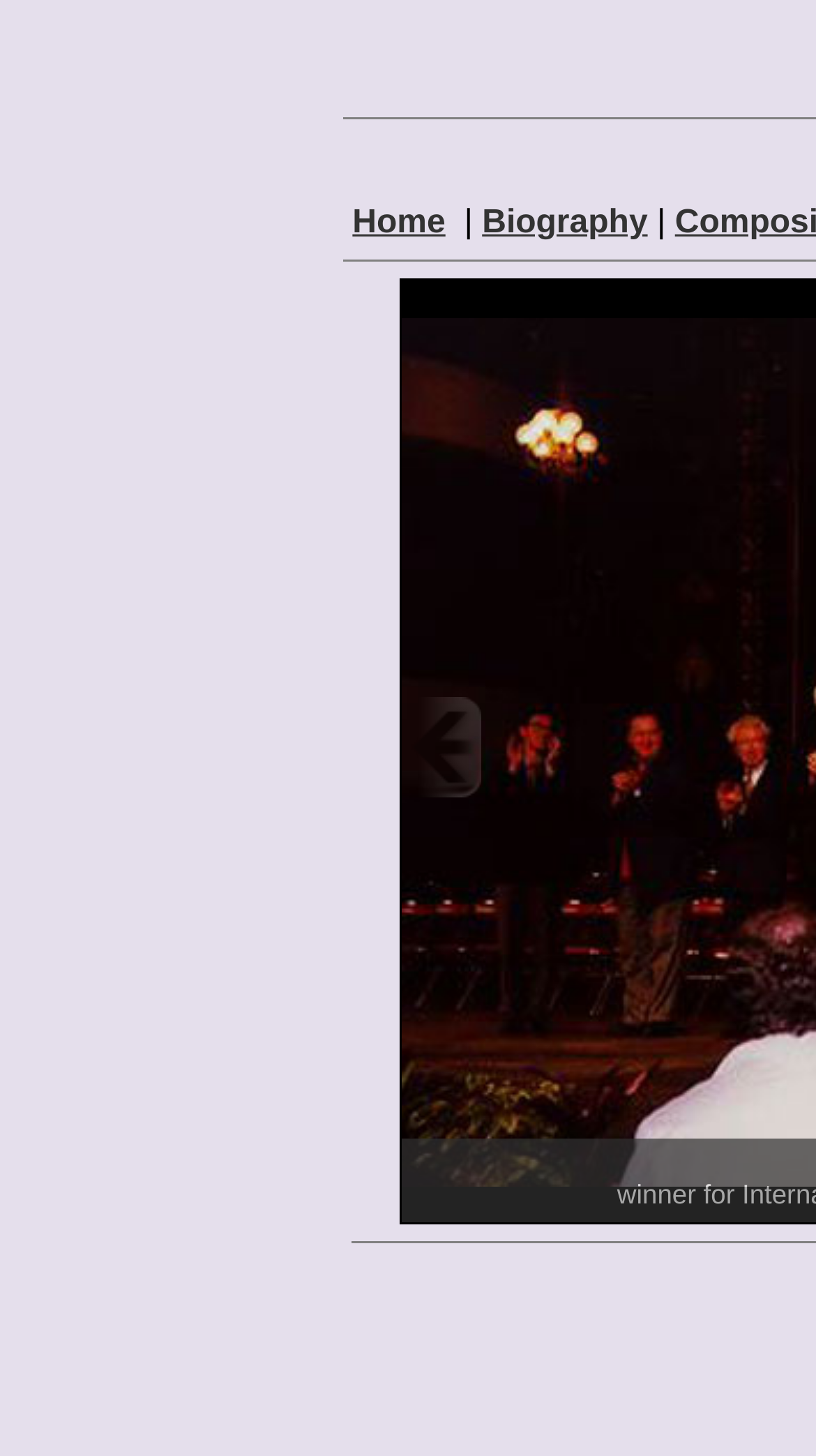Using the provided element description "parent_node: Leilei", determine the bounding box coordinates of the UI element.

[0.492, 0.193, 0.877, 0.833]